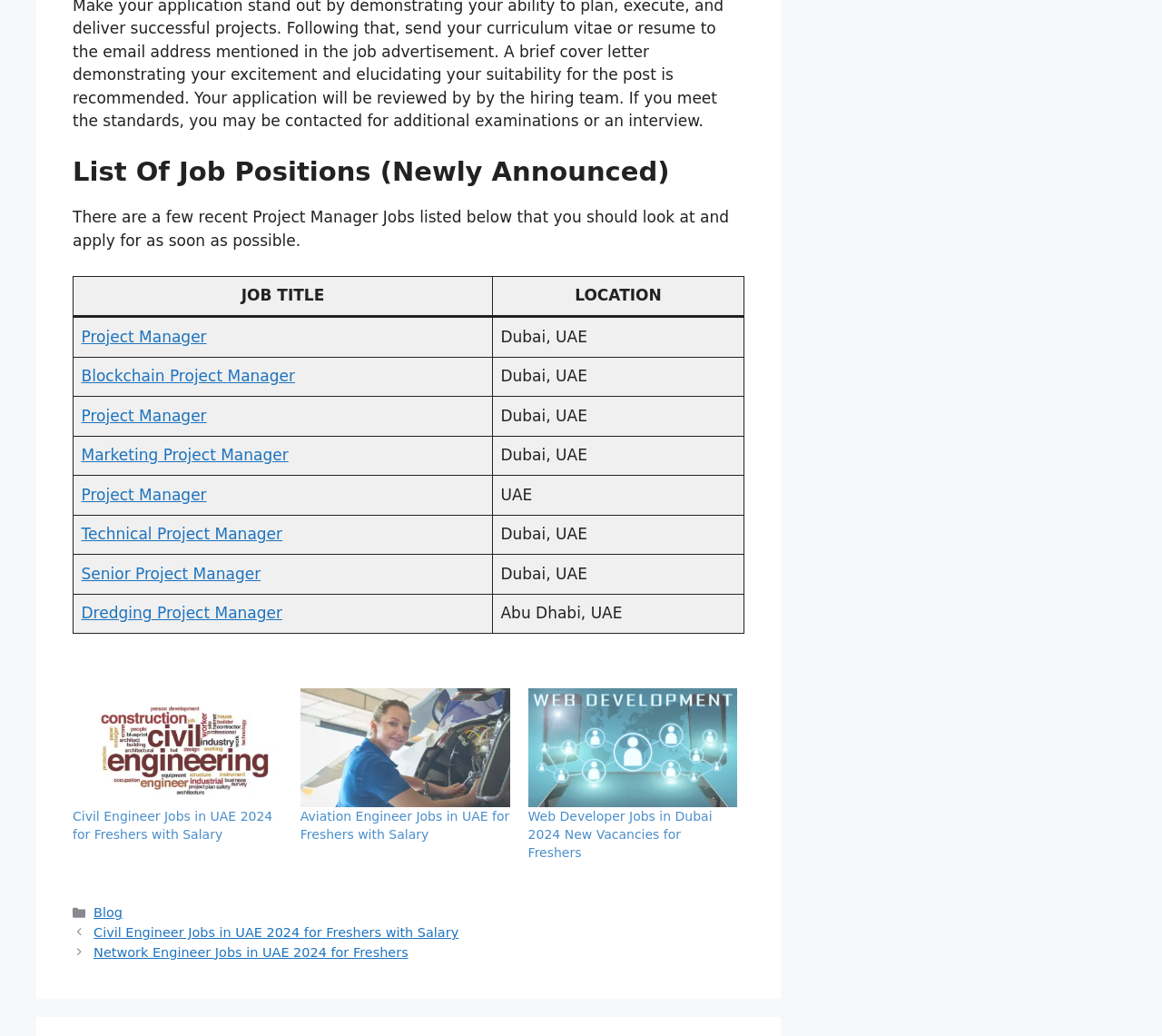How many job listings are there in the table?
Using the image, elaborate on the answer with as much detail as possible.

The table has 7 rows, each representing a job listing. I counted the rows to determine the number of job listings.